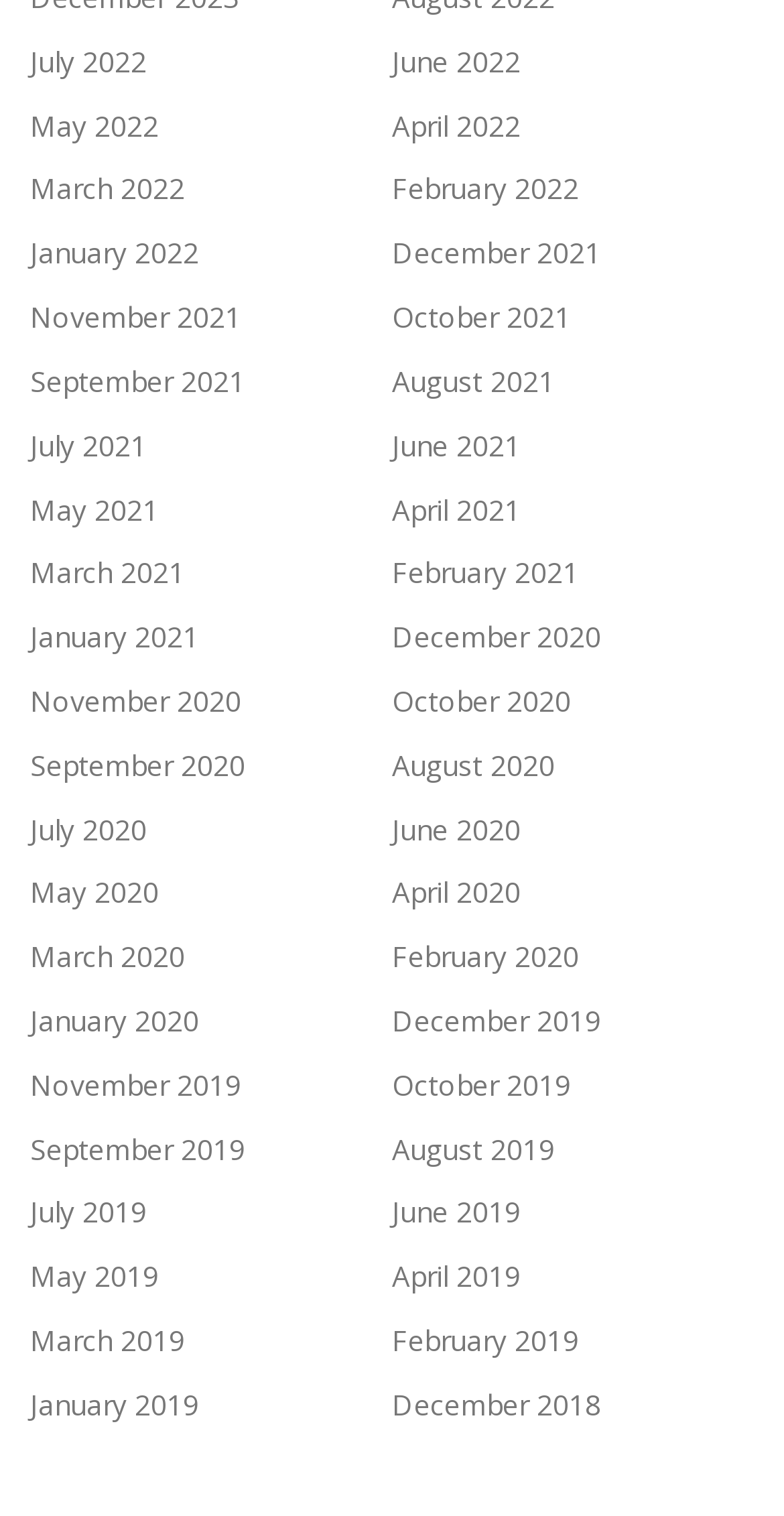Please give a succinct answer to the question in one word or phrase:
What is the pattern of the months listed on the webpage?

Monthly archives